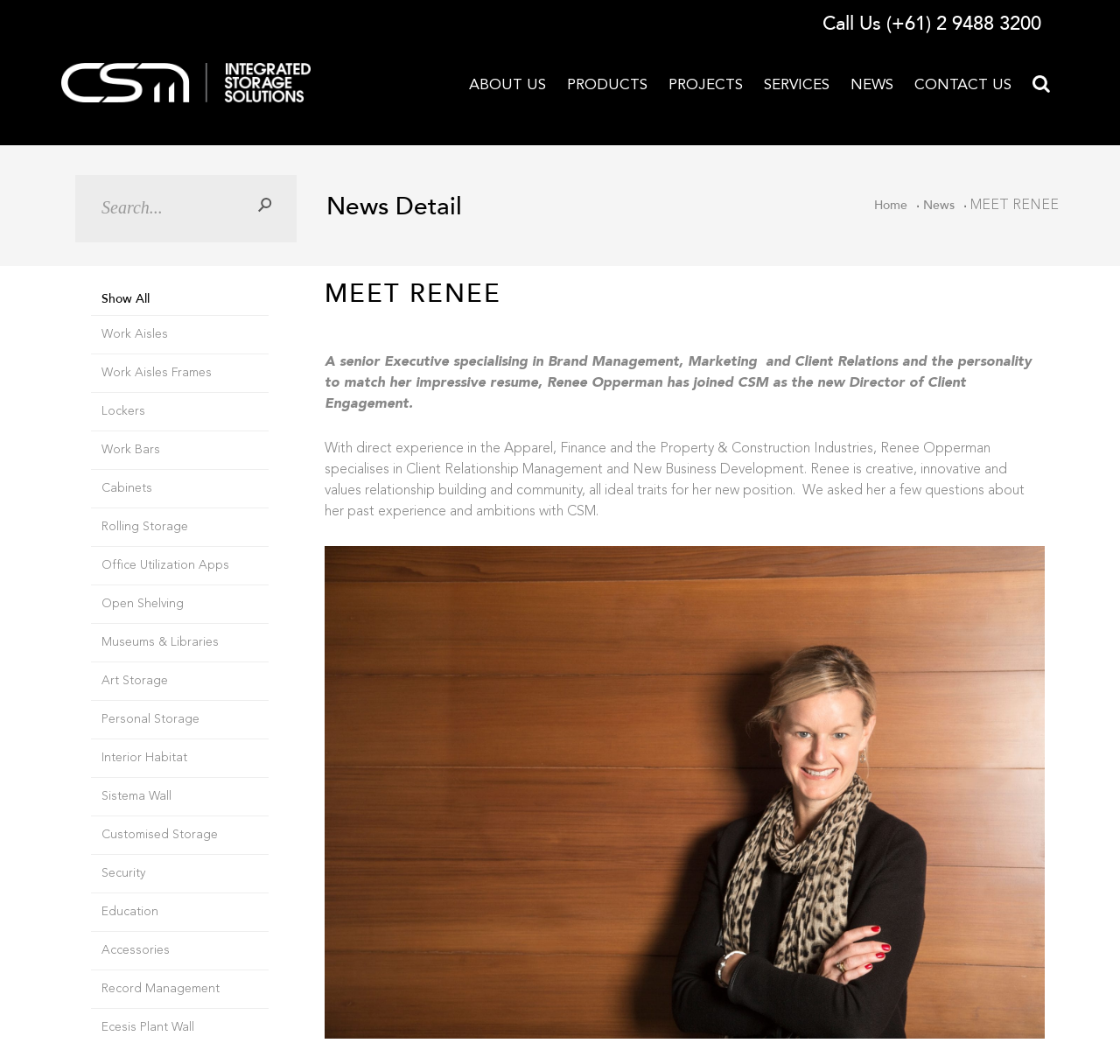How many links are there in the main navigation menu?
Using the visual information from the image, give a one-word or short-phrase answer.

6